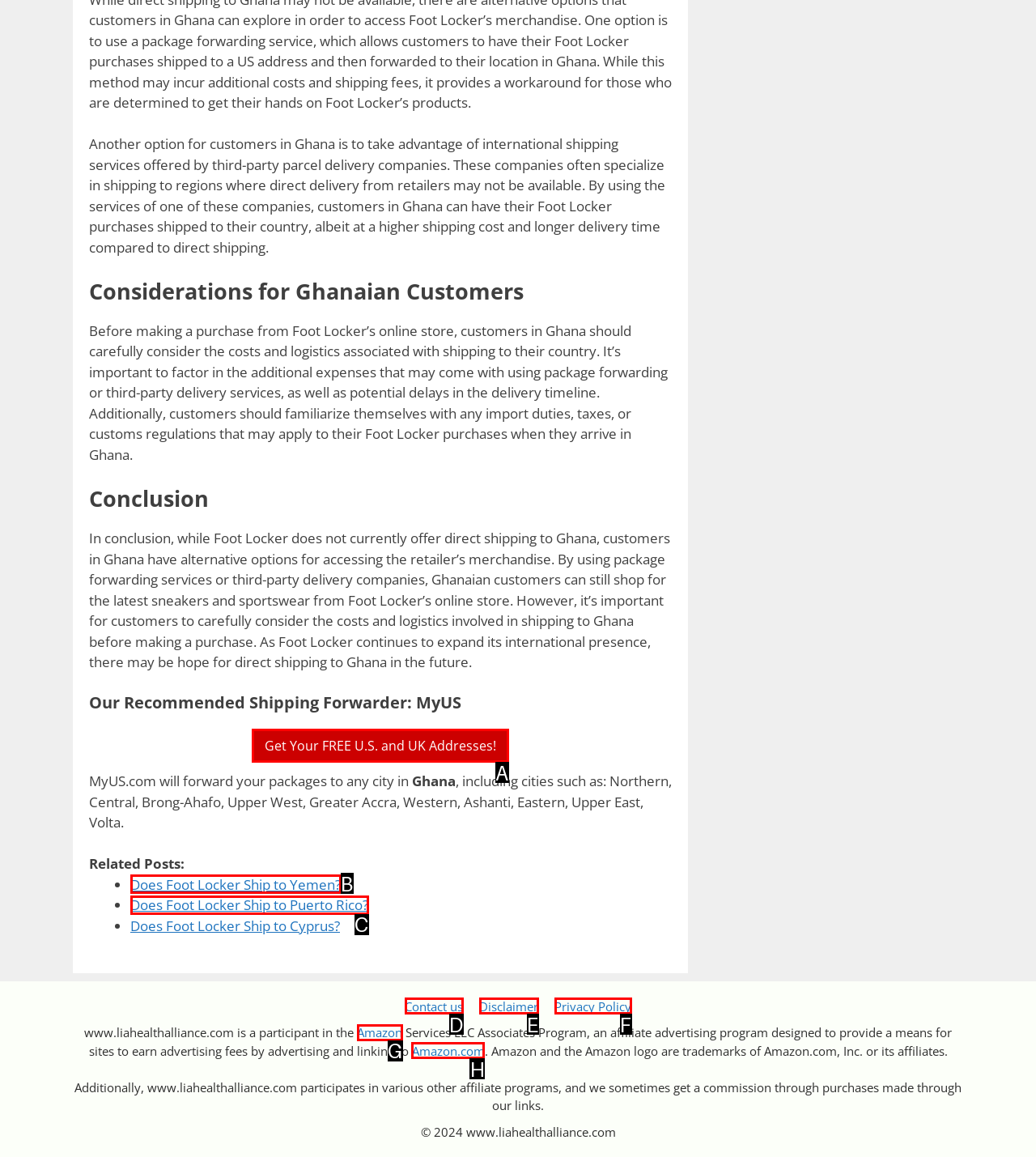Choose the UI element to click on to achieve this task: Get Your FREE U.S. and UK Addresses!. Reply with the letter representing the selected element.

A